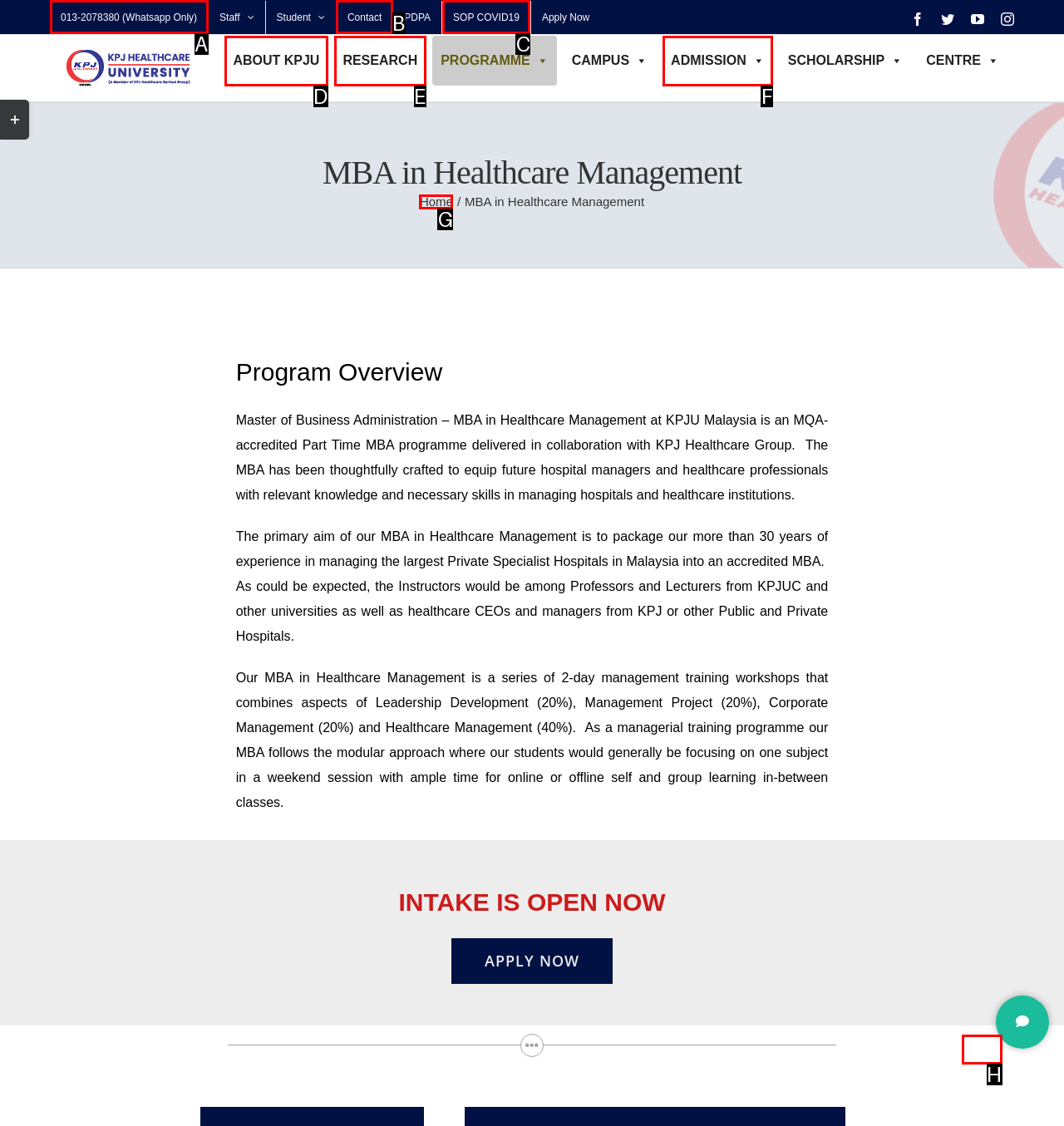Tell me which one HTML element best matches the description: Go to Top Answer with the option's letter from the given choices directly.

H